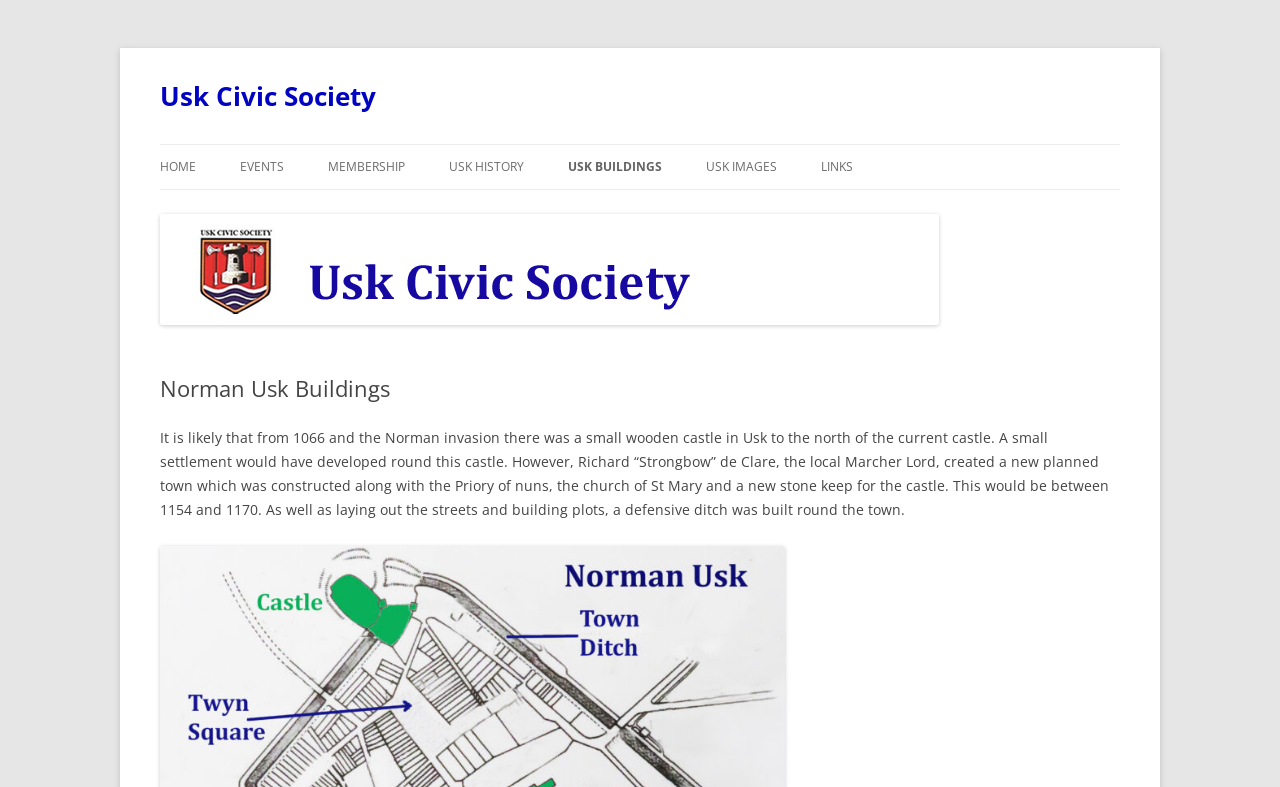Using the description "Norman Usk Buildings", locate and provide the bounding box of the UI element.

[0.444, 0.479, 0.6, 0.532]